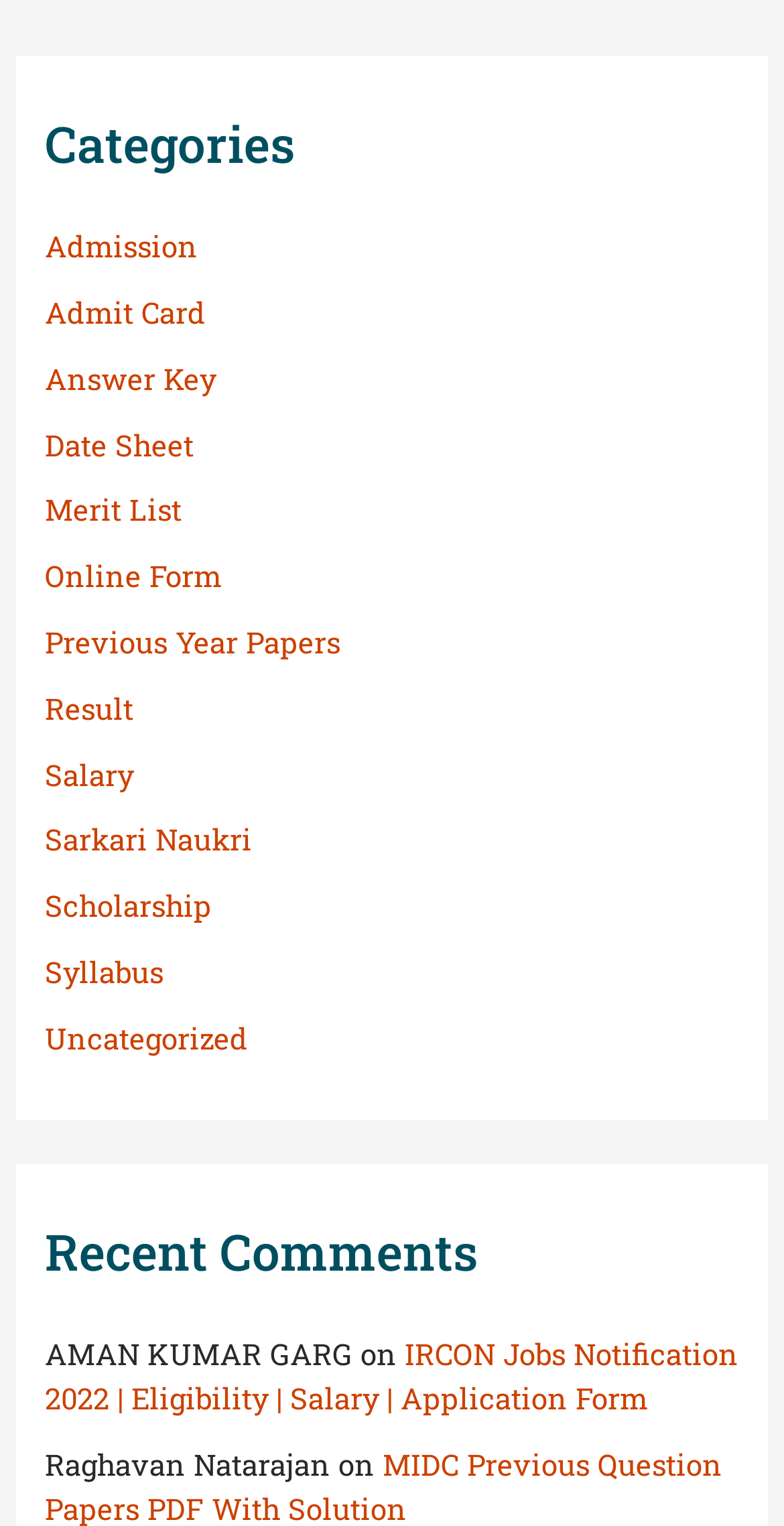Could you highlight the region that needs to be clicked to execute the instruction: "Check Recent Comments"?

[0.058, 0.801, 0.942, 0.841]